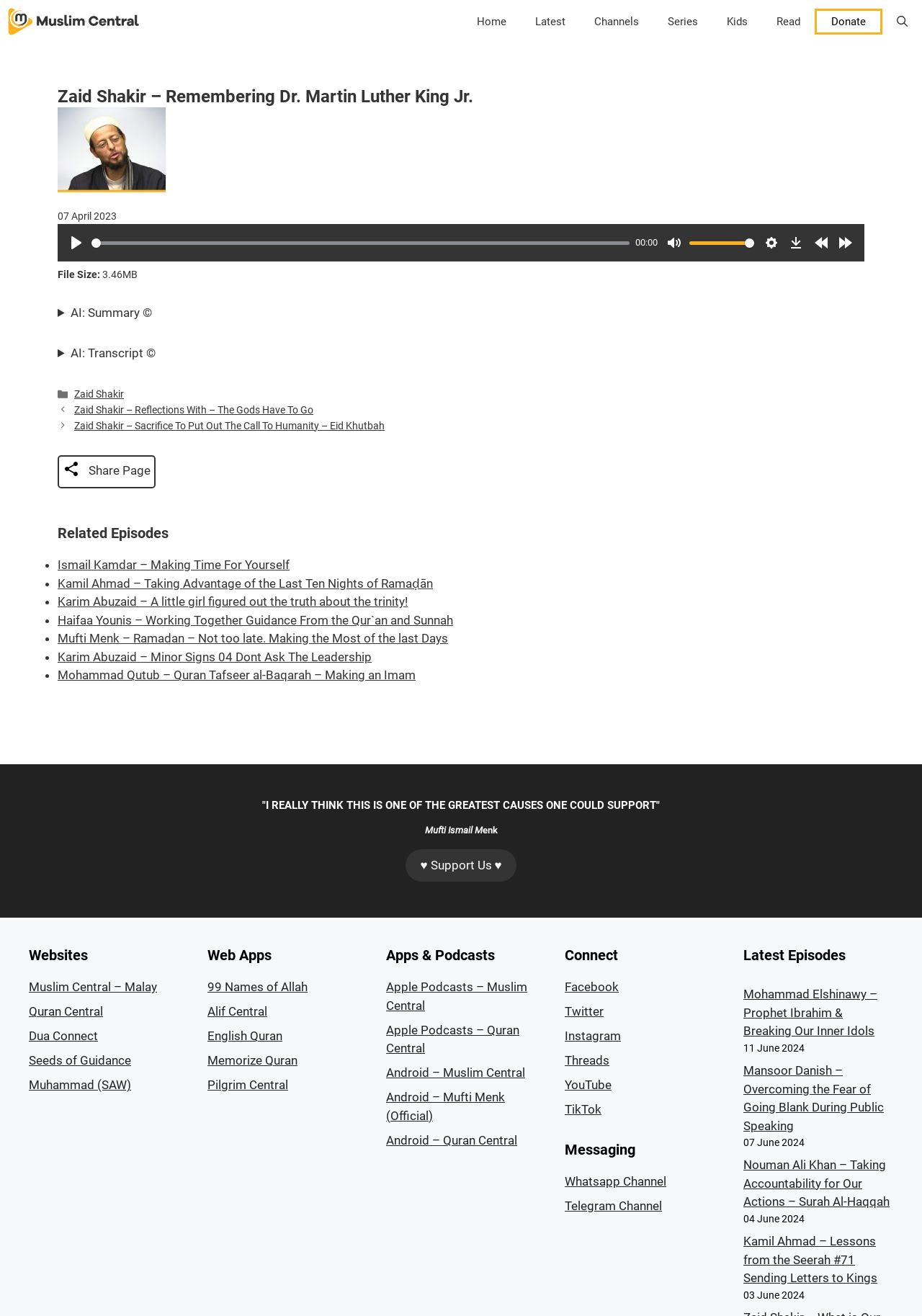Determine the bounding box coordinates of the region that needs to be clicked to achieve the task: "Download the audio file".

[0.851, 0.176, 0.876, 0.193]